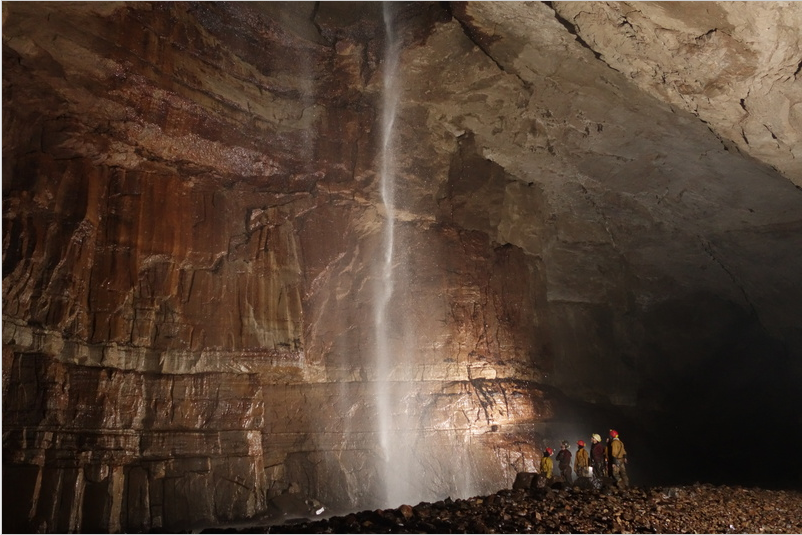What is the color of the rock formations?
Carefully examine the image and provide a detailed answer to the question.

The rock formations in the cave have a terracotta-hued color, which is a reddish-brown color, adding to the natural beauty of the cave.